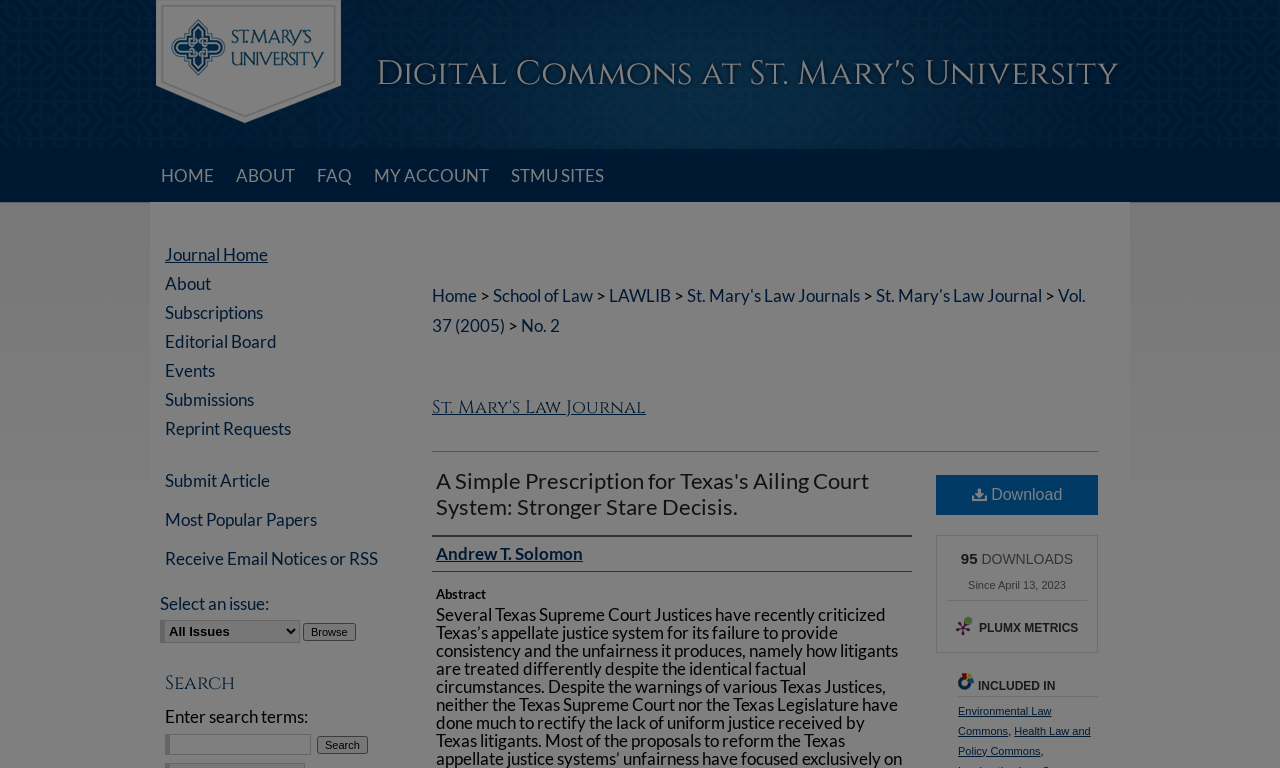Identify the bounding box coordinates of the section to be clicked to complete the task described by the following instruction: "View the 'St. Mary's Law Journal' homepage". The coordinates should be four float numbers between 0 and 1, formatted as [left, top, right, bottom].

[0.129, 0.318, 0.305, 0.345]